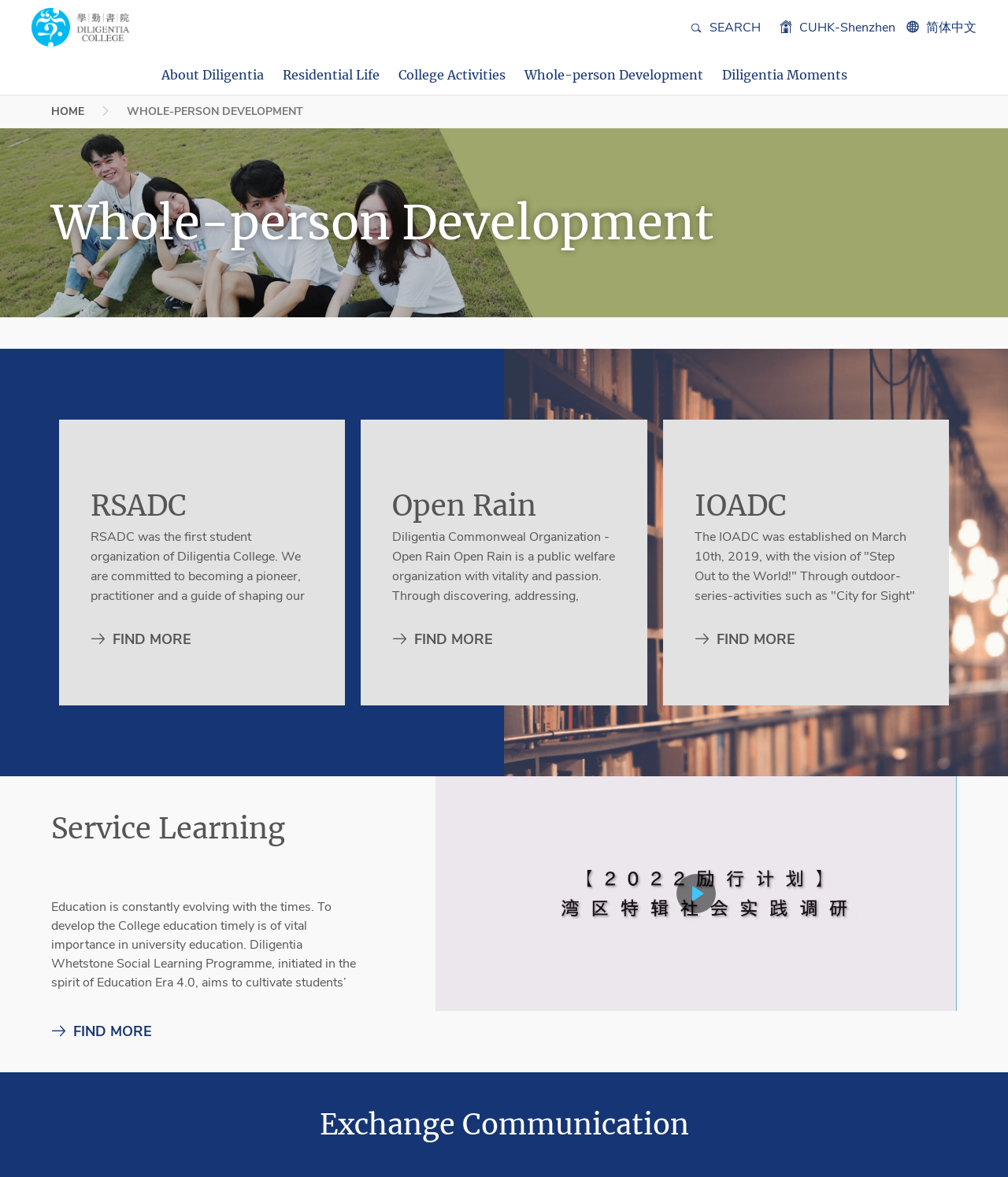Determine the bounding box coordinates of the element's region needed to click to follow the instruction: "View Photo Gallary". Provide these coordinates as four float numbers between 0 and 1, formatted as [left, top, right, bottom].

[0.724, 0.067, 0.832, 0.081]